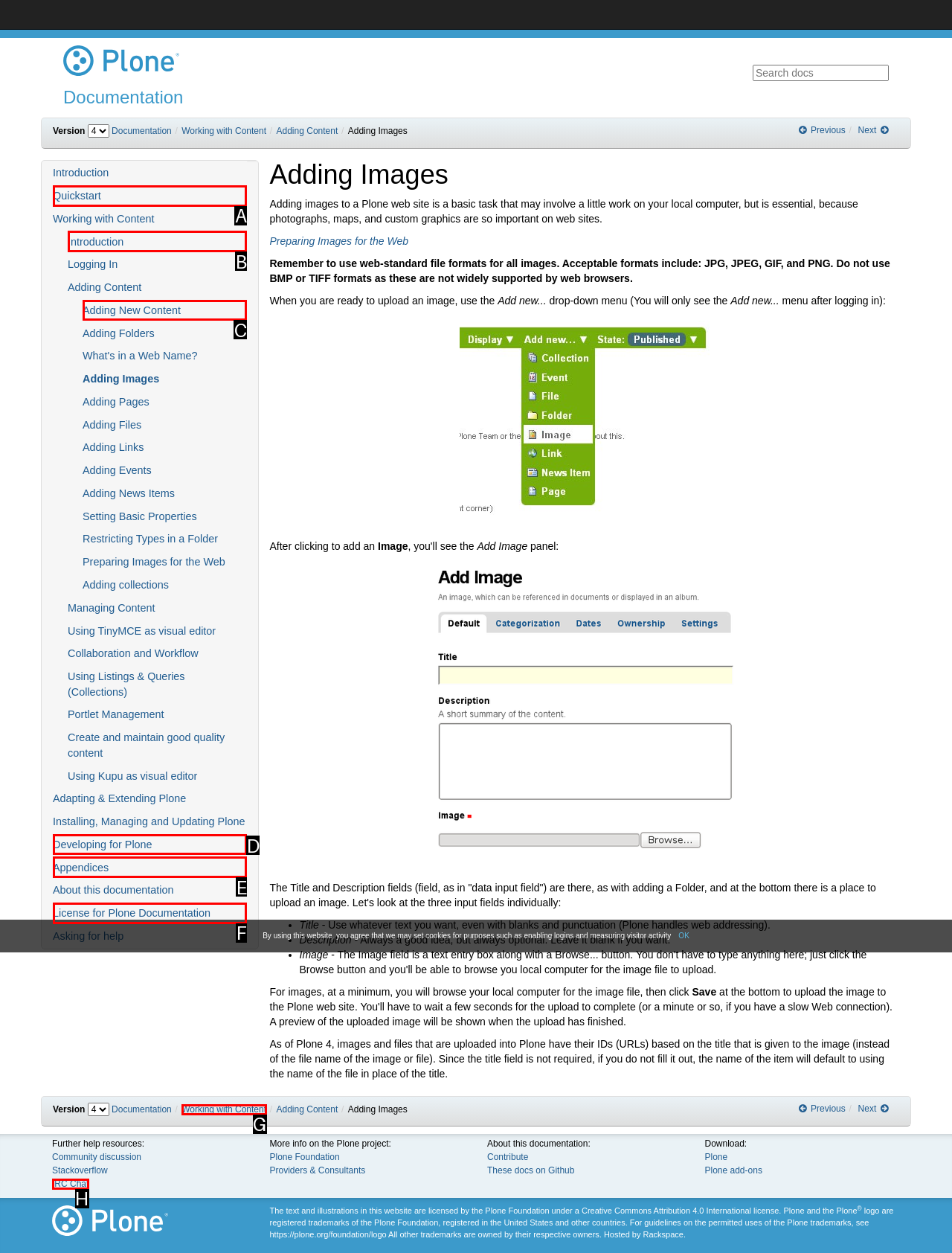Match the HTML element to the description: Grief & Bereavement. Respond with the letter of the correct option directly.

None